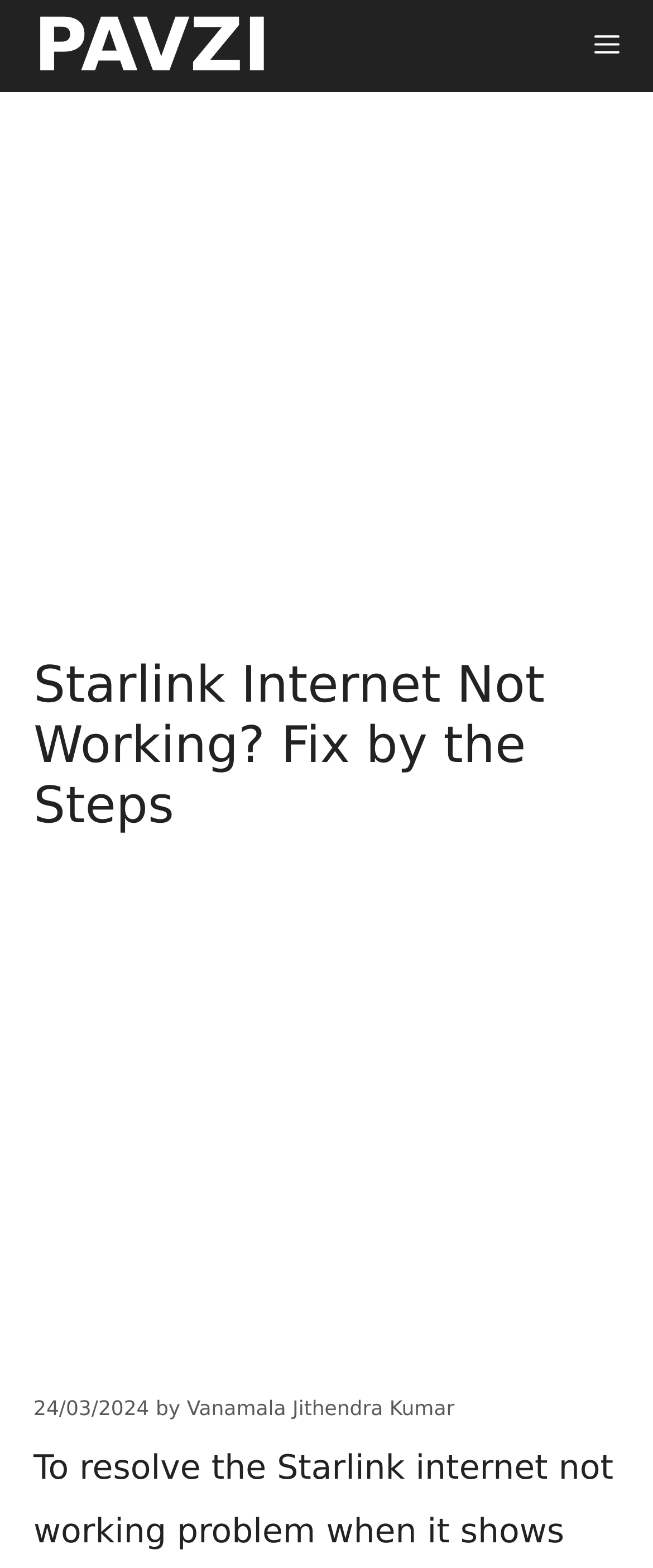Answer the question with a single word or phrase: 
Is the menu button expanded?

No